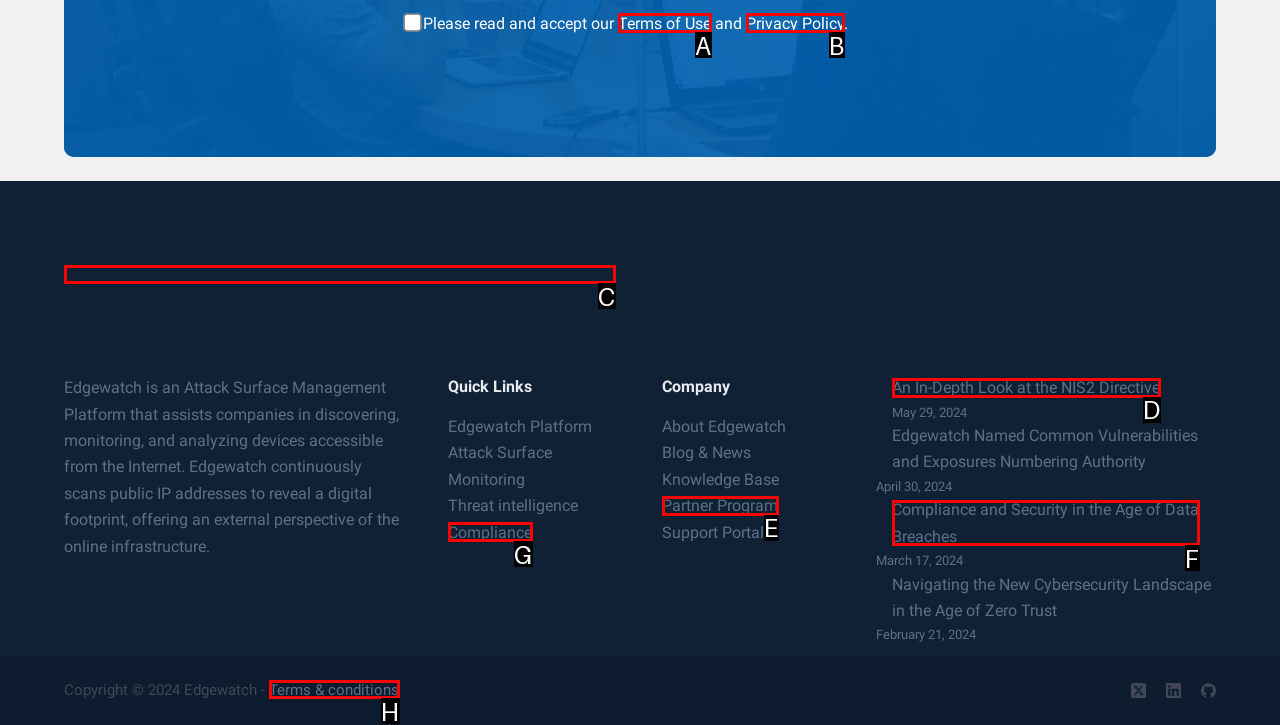Determine which option fits the following description: Compliance
Answer with the corresponding option's letter directly.

G